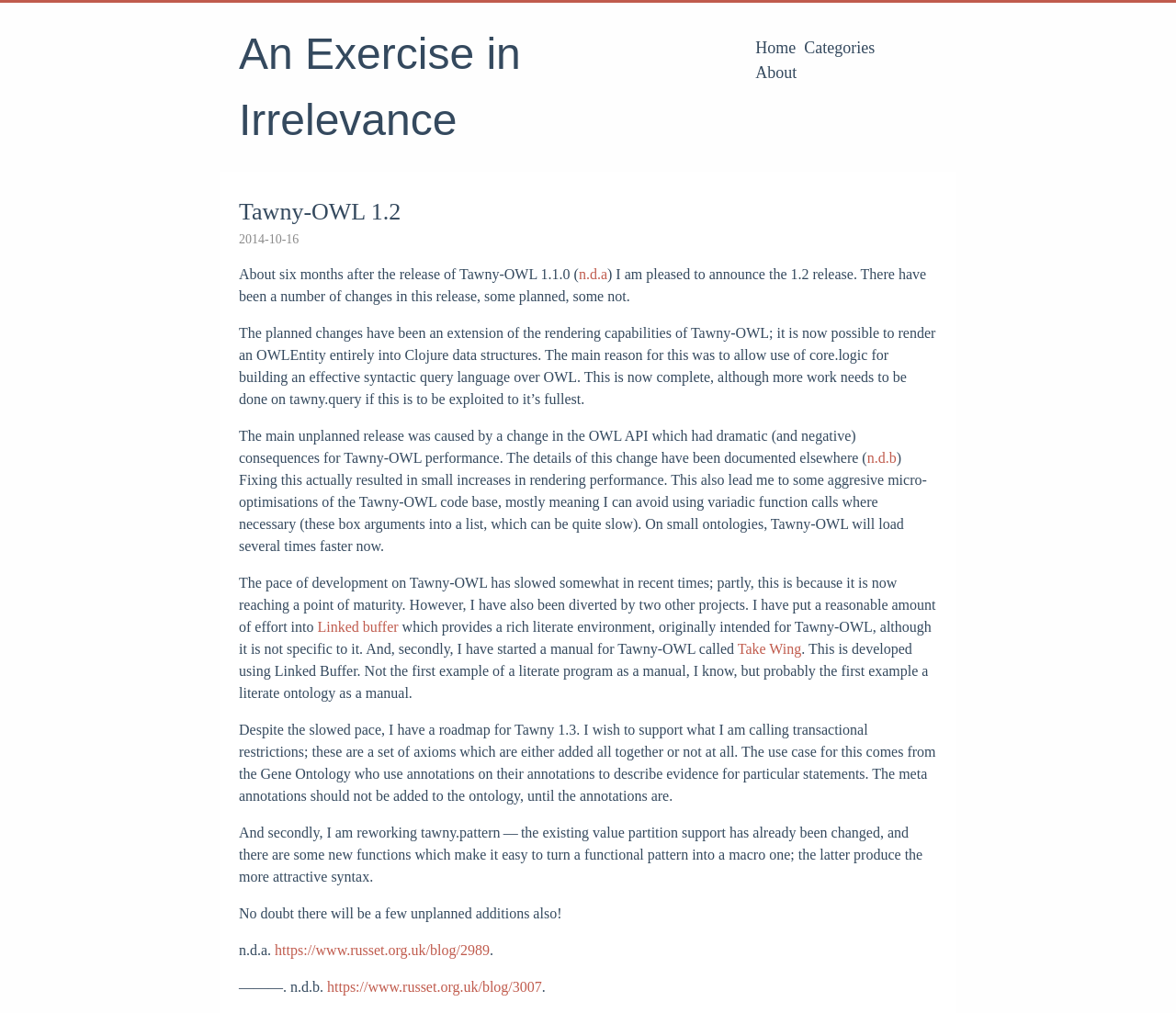Given the element description, predict the bounding box coordinates in the format (top-left x, top-left y, bottom-right x, bottom-right y). Make sure all values are between 0 and 1. Here is the element description: Home

[0.642, 0.038, 0.677, 0.056]